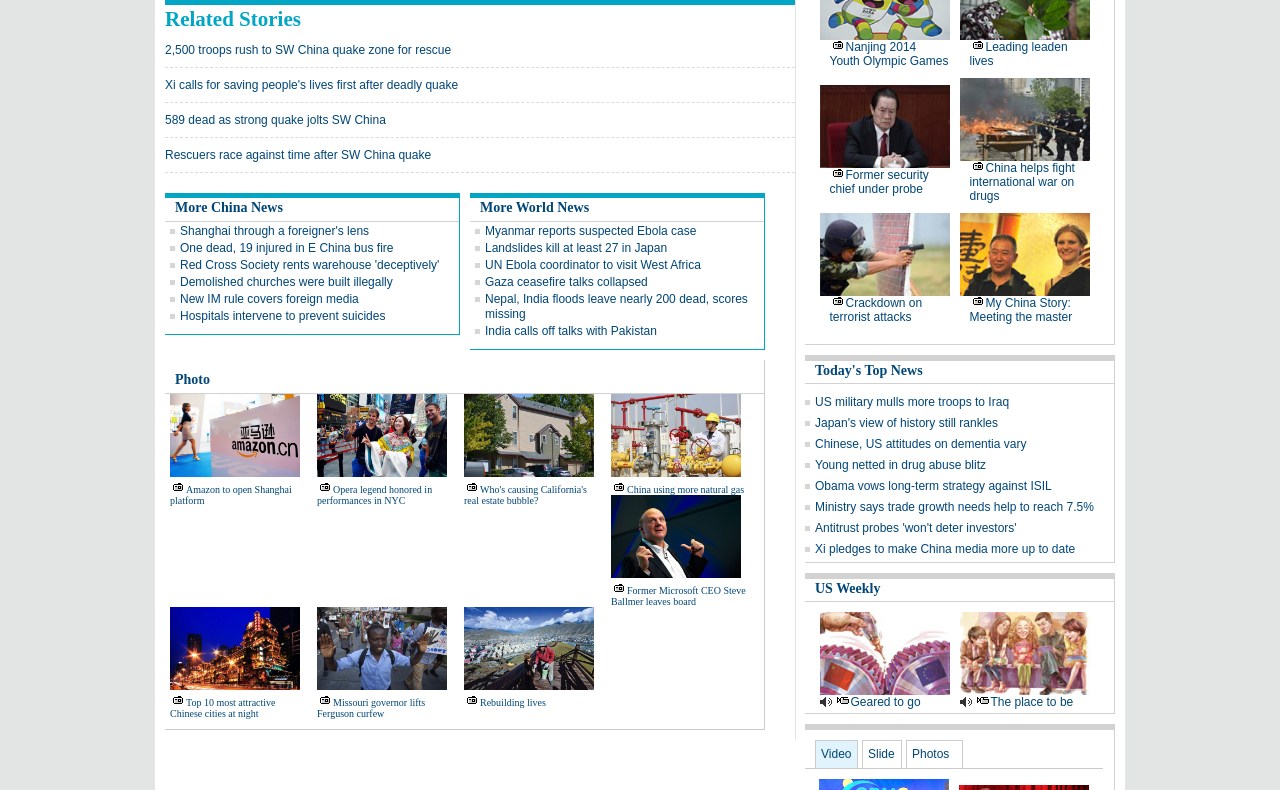Identify the bounding box coordinates for the UI element described by the following text: "Video". Provide the coordinates as four float numbers between 0 and 1, in the format [left, top, right, bottom].

[0.637, 0.937, 0.67, 0.972]